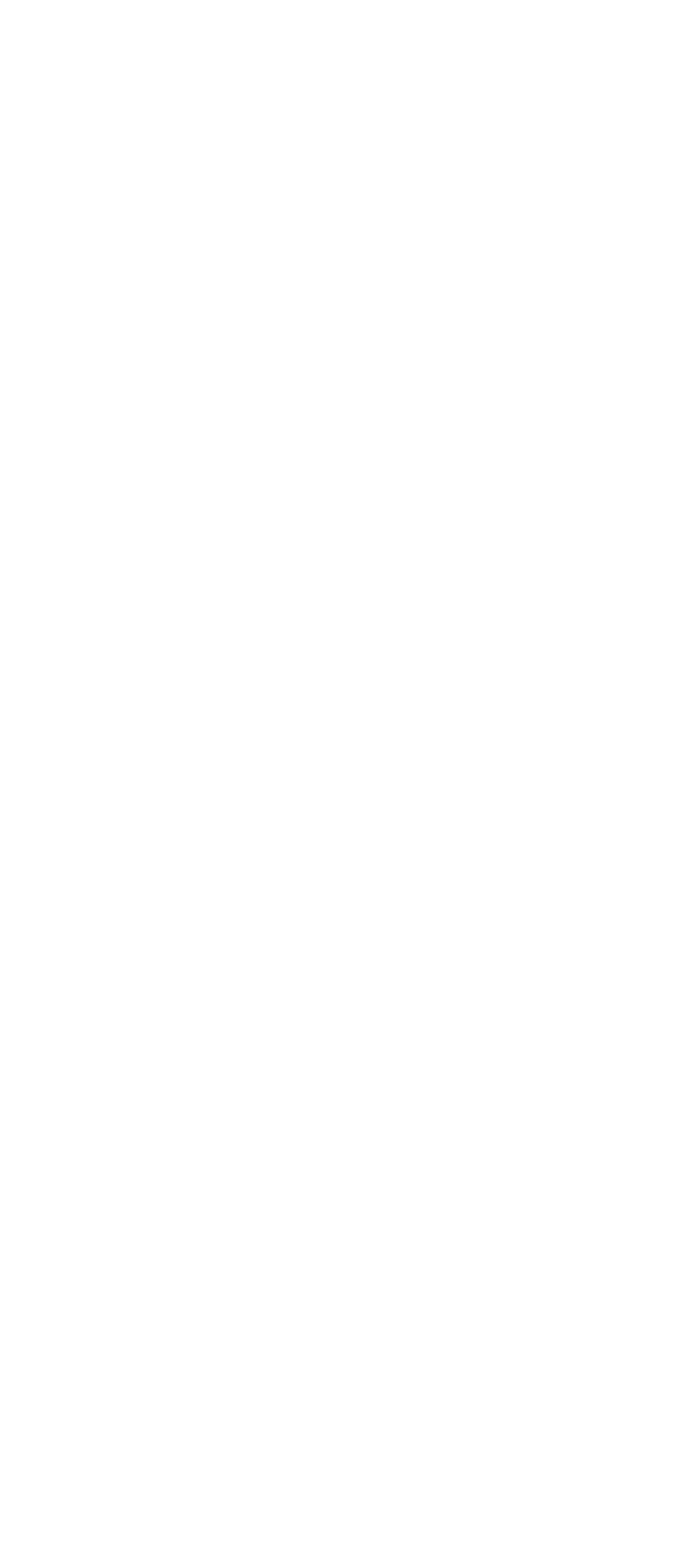Pinpoint the bounding box coordinates of the element that must be clicked to accomplish the following instruction: "Go to top of the page". The coordinates should be in the format of four float numbers between 0 and 1, i.e., [left, top, right, bottom].

[0.395, 0.862, 0.605, 0.884]